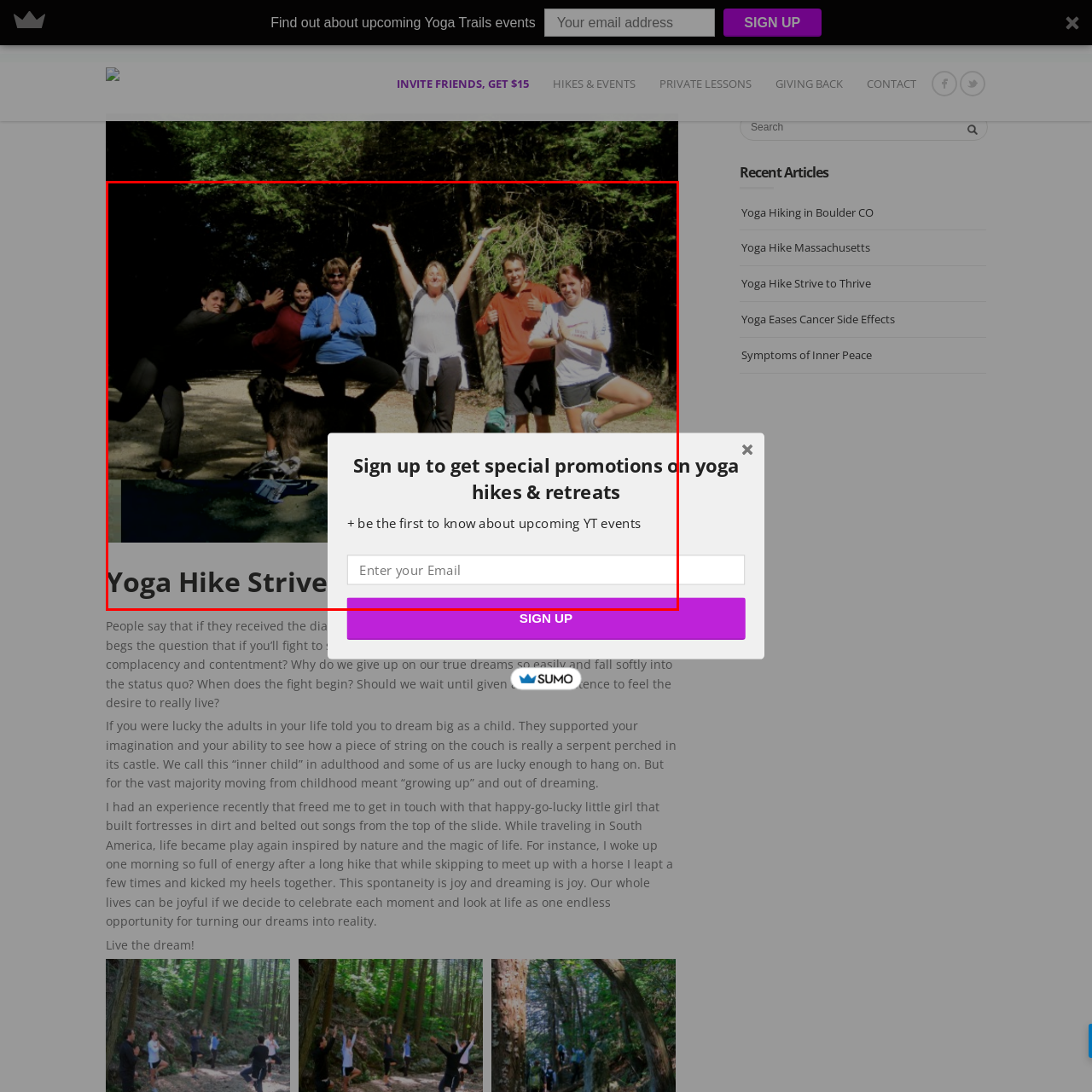Identify the content inside the red box and answer the question using a brief word or phrase: What is the purpose of the invitation below the scene?

To sign up for promotions